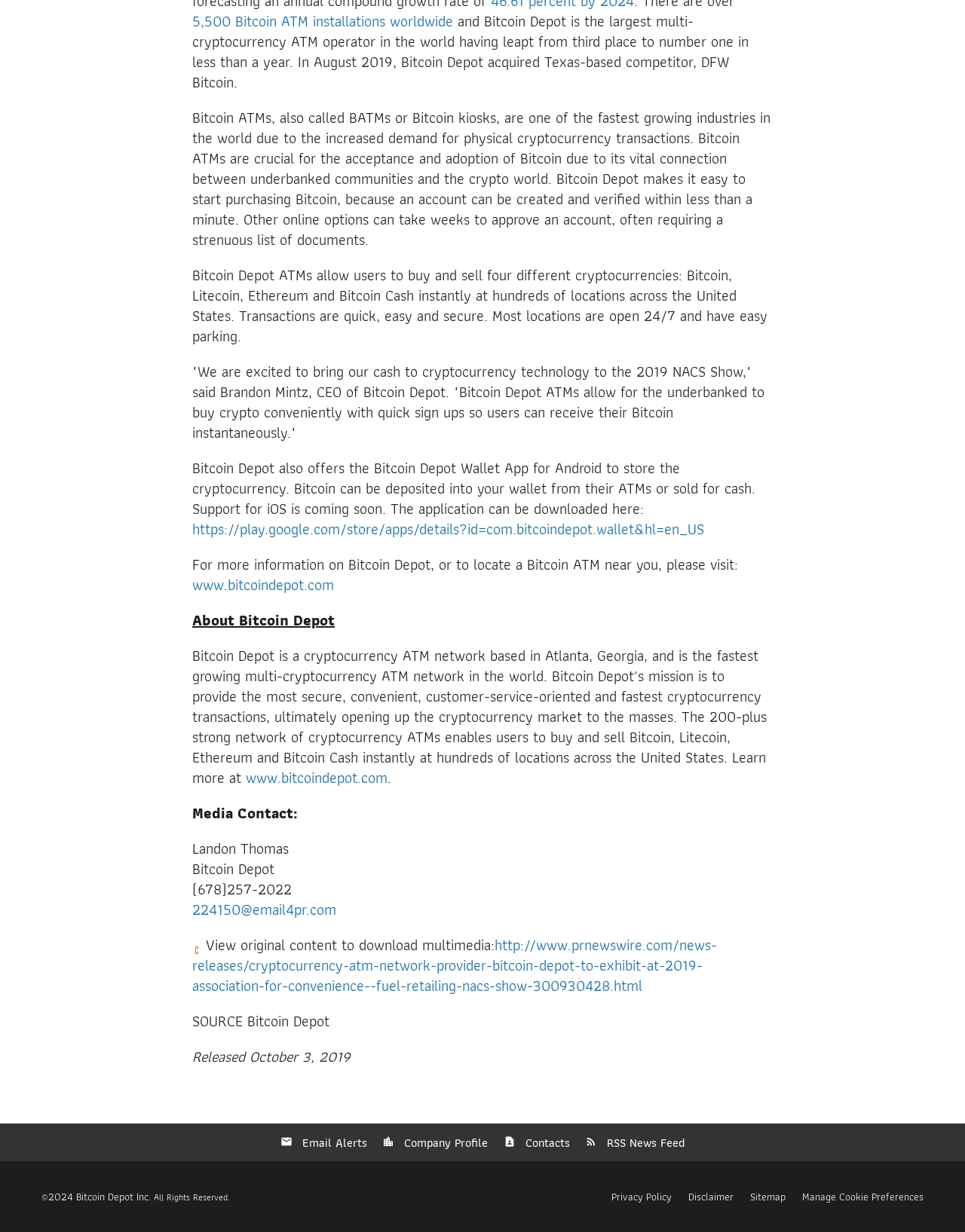Bounding box coordinates are to be given in the format (top-left x, top-left y, bottom-right x, bottom-right y). All values must be floating point numbers between 0 and 1. Provide the bounding box coordinate for the UI element described as: Company Profile

[0.389, 0.911, 0.514, 0.943]